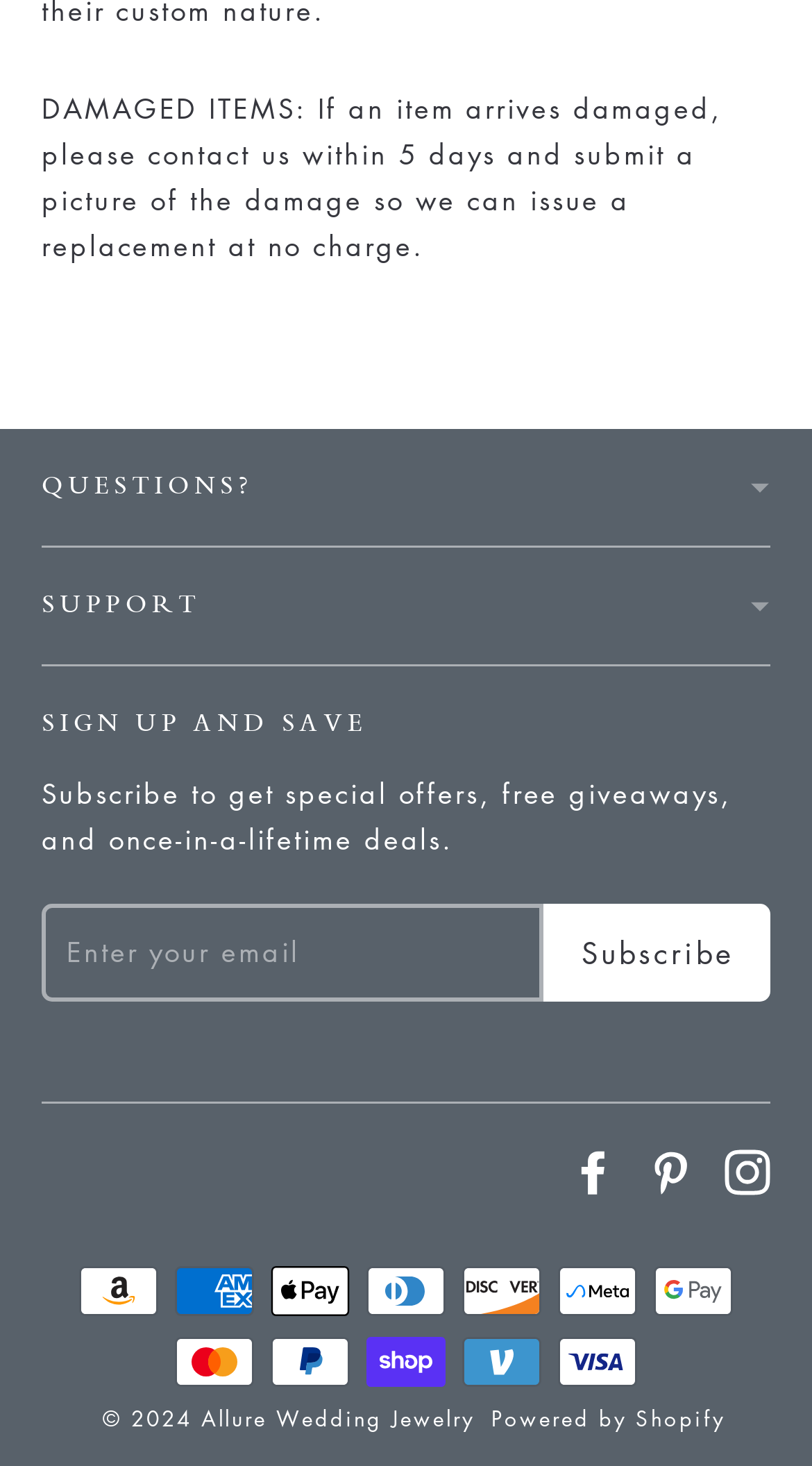Specify the bounding box coordinates of the area that needs to be clicked to achieve the following instruction: "Contact support".

[0.051, 0.374, 0.949, 0.453]